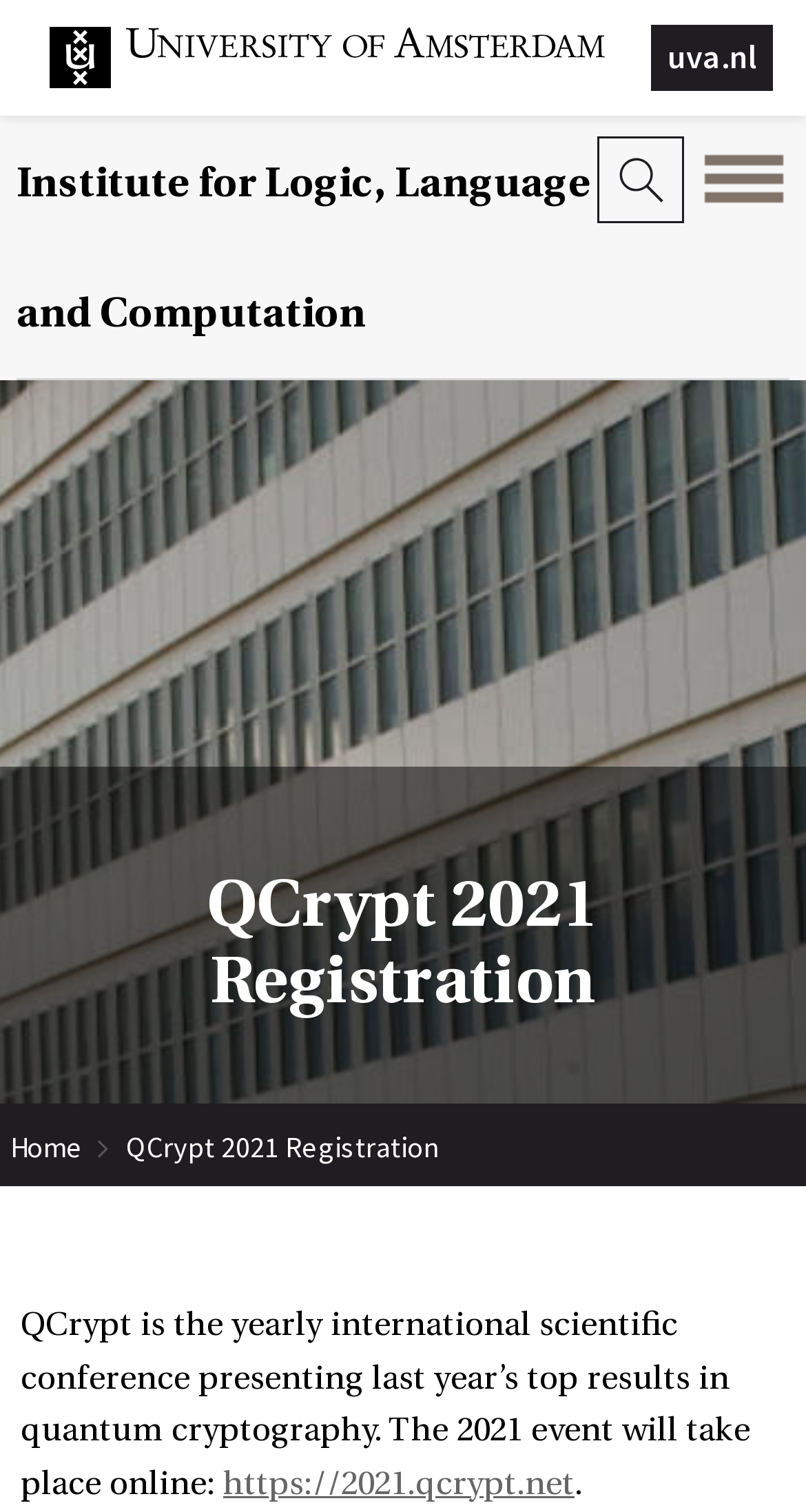Bounding box coordinates should be in the format (top-left x, top-left y, bottom-right x, bottom-right y) and all values should be floating point numbers between 0 and 1. Determine the bounding box coordinate for the UI element described as: title="Goto the UvA website"

[0.062, 0.04, 0.831, 0.064]